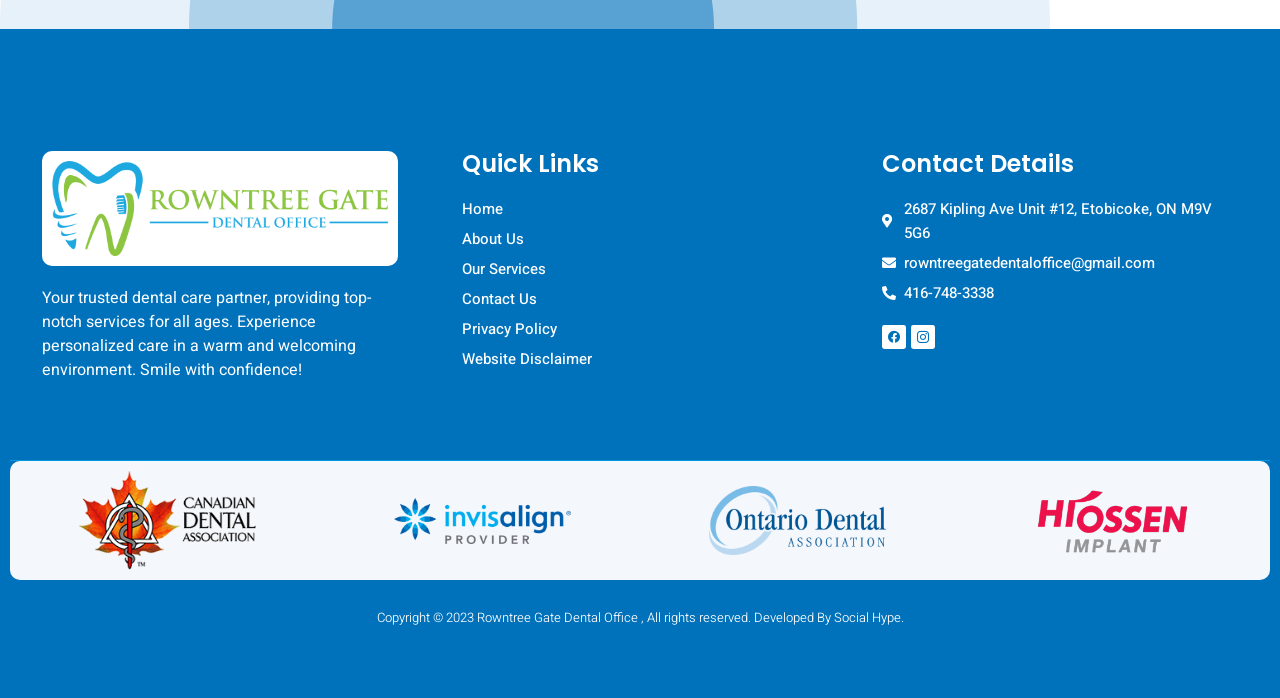Determine the bounding box coordinates for the UI element described. Format the coordinates as (top-left x, top-left y, bottom-right x, bottom-right y) and ensure all values are between 0 and 1. Element description: Icon-instagram-1

[0.712, 0.466, 0.73, 0.501]